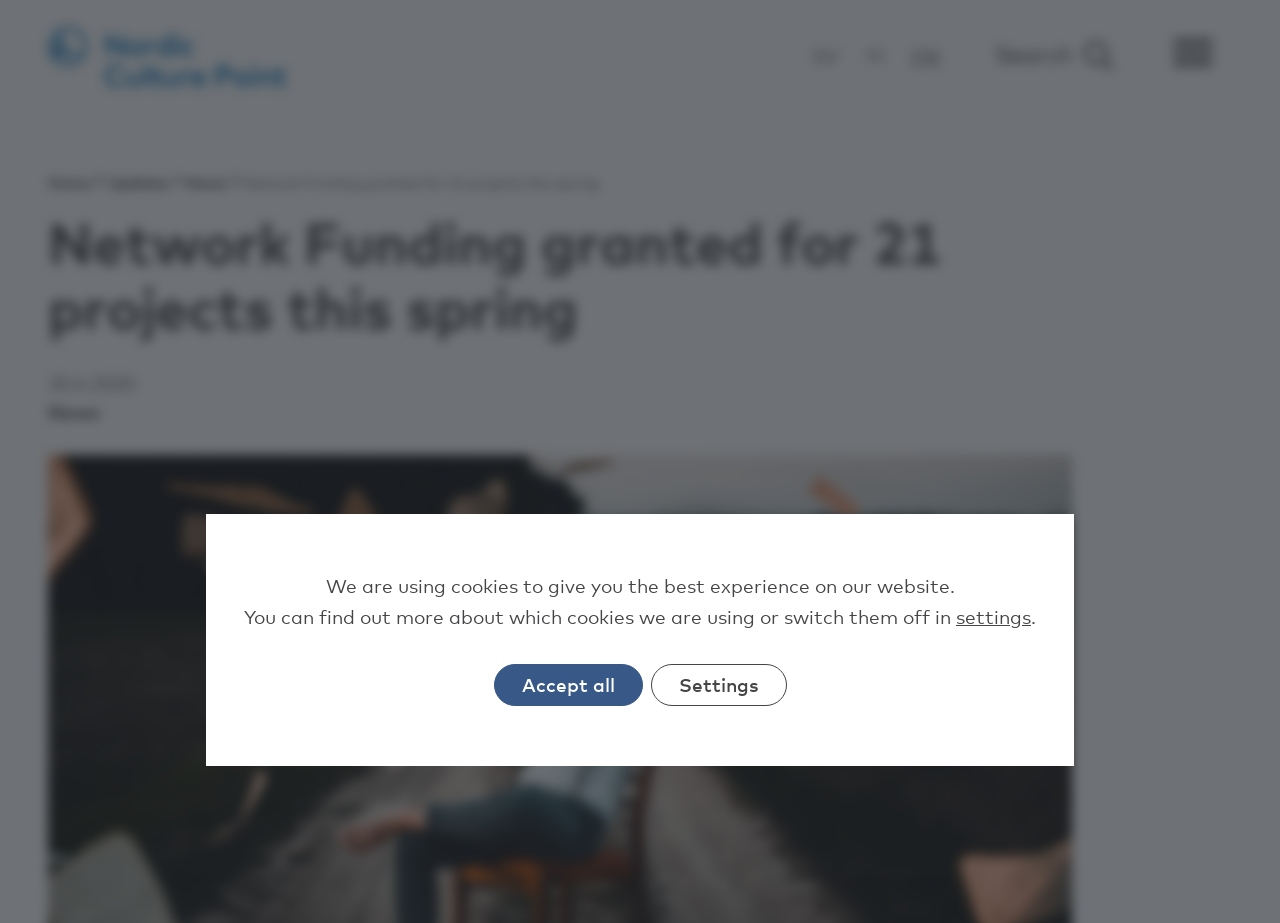Locate the bounding box coordinates of the element that should be clicked to fulfill the instruction: "read news".

[0.038, 0.431, 0.078, 0.462]